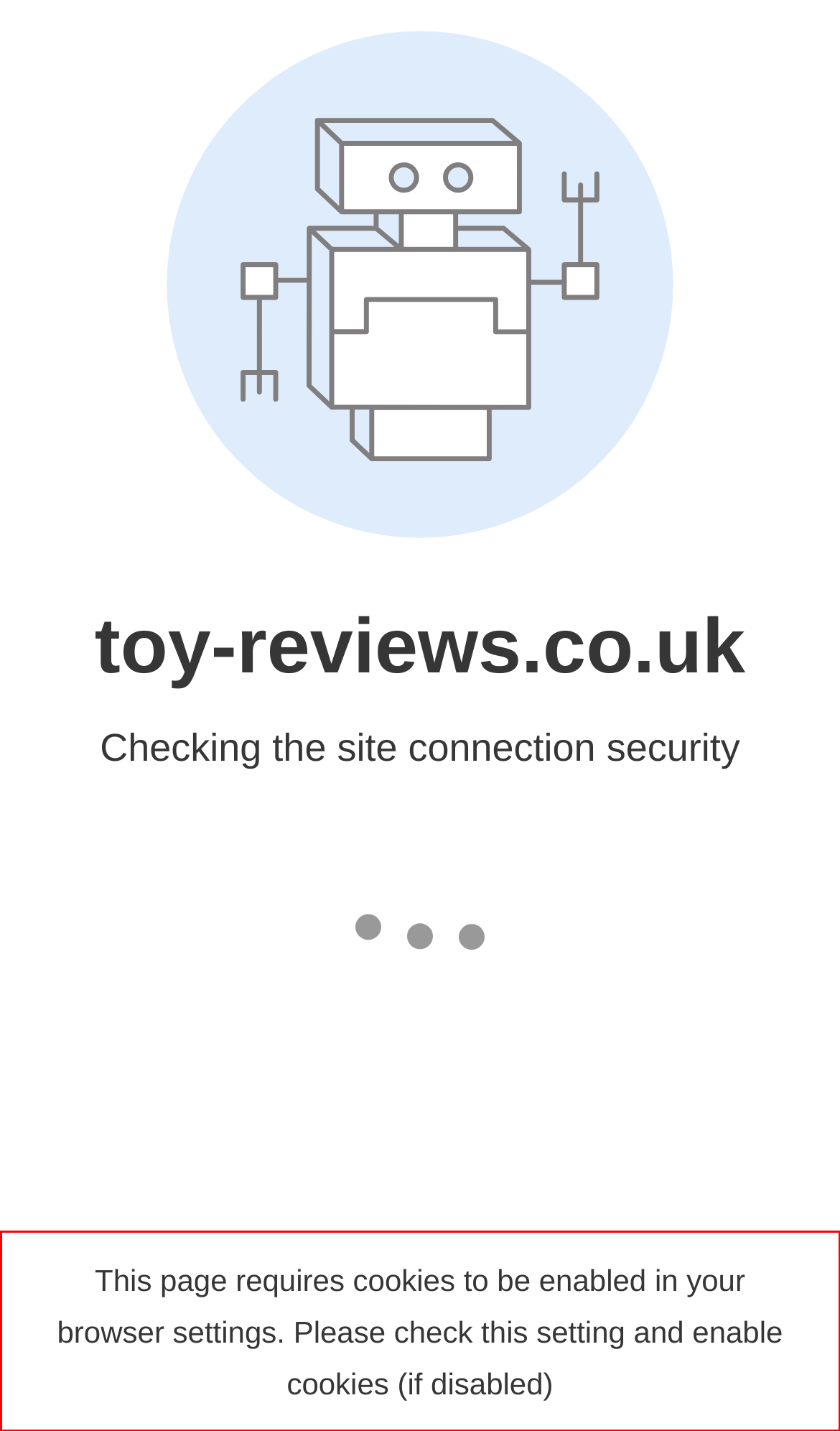Identify and transcribe the text content enclosed by the red bounding box in the given screenshot.

This page requires cookies to be enabled in your browser settings. Please check this setting and enable cookies (if disabled)